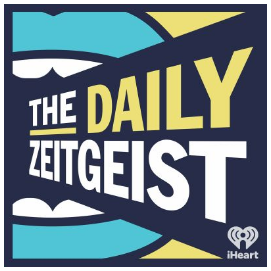Provide a comprehensive description of the image.

The image features the logo for "The Daily Zeitgeist," a podcast presented by iHeart. The design incorporates a vibrant color palette with contrasting blues and yellows, creating an eye-catching effect. The title "THE DAILY ZEITGEIST" is prominently displayed in bold, stylized lettering against a dark background, accentuated by graphic elements resembling open mouths, symbolizing discussion and varied perspectives. The logo encapsulates the podcast's focus on current events and cultural commentary, reflecting its engaging and humorous approach to tackling the news. The iHeart logo in the bottom corner indicates its association with the platform that hosts the podcast.